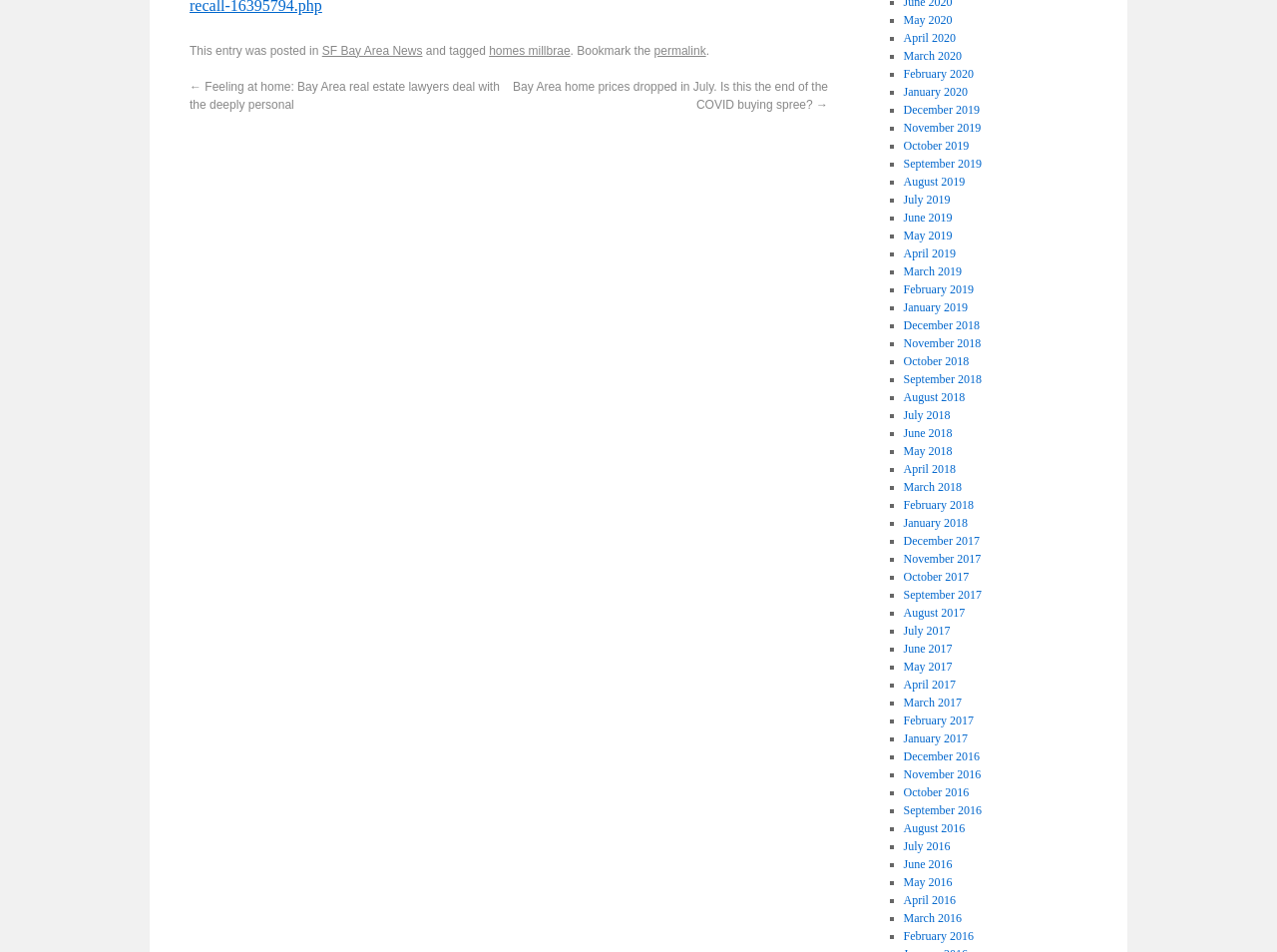Please identify the bounding box coordinates of the element on the webpage that should be clicked to follow this instruction: "View the previous post". The bounding box coordinates should be given as four float numbers between 0 and 1, formatted as [left, top, right, bottom].

[0.148, 0.083, 0.391, 0.117]